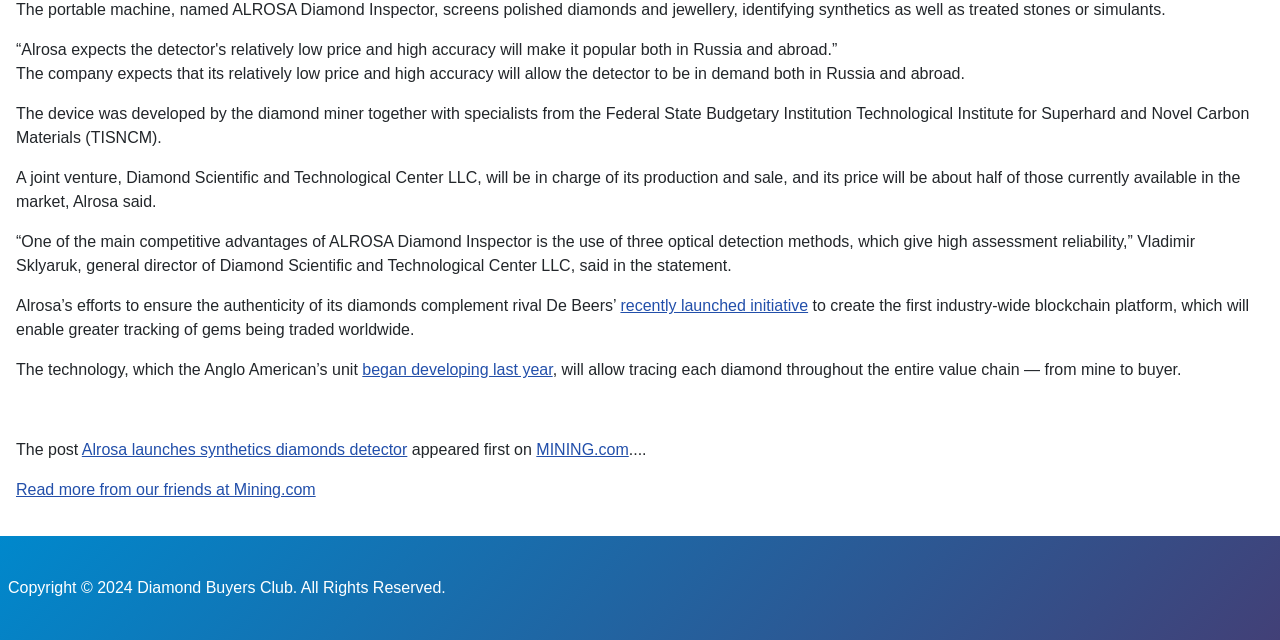Using the element description: "MINING.com", determine the bounding box coordinates for the specified UI element. The coordinates should be four float numbers between 0 and 1, [left, top, right, bottom].

[0.419, 0.69, 0.491, 0.716]